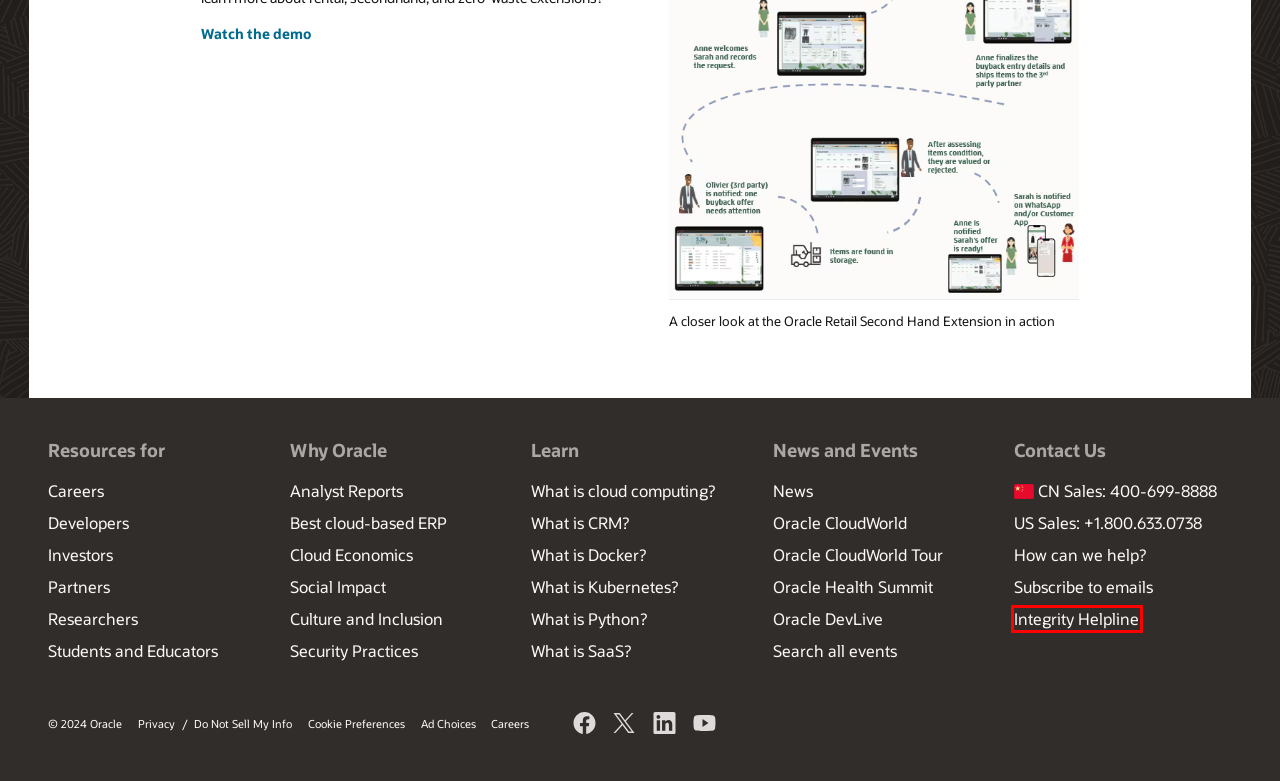You are given a screenshot of a webpage with a red rectangle bounding box around a UI element. Select the webpage description that best matches the new webpage after clicking the element in the bounding box. Here are the candidates:
A. Overview | Oracle Academy
B. EthicsPoint - Oracle Corporation
C. Oracle Events Search
D. Accessibility | Oracle's Accessibility Program
E. Subscribe to Oracle Communications
F. Oracle | Cloud Applications and Cloud Platform
G. Oracle Retail RACK | Solutions & Best Practices
H. Oracle 甲骨文中国 | 云应用和云平台

B